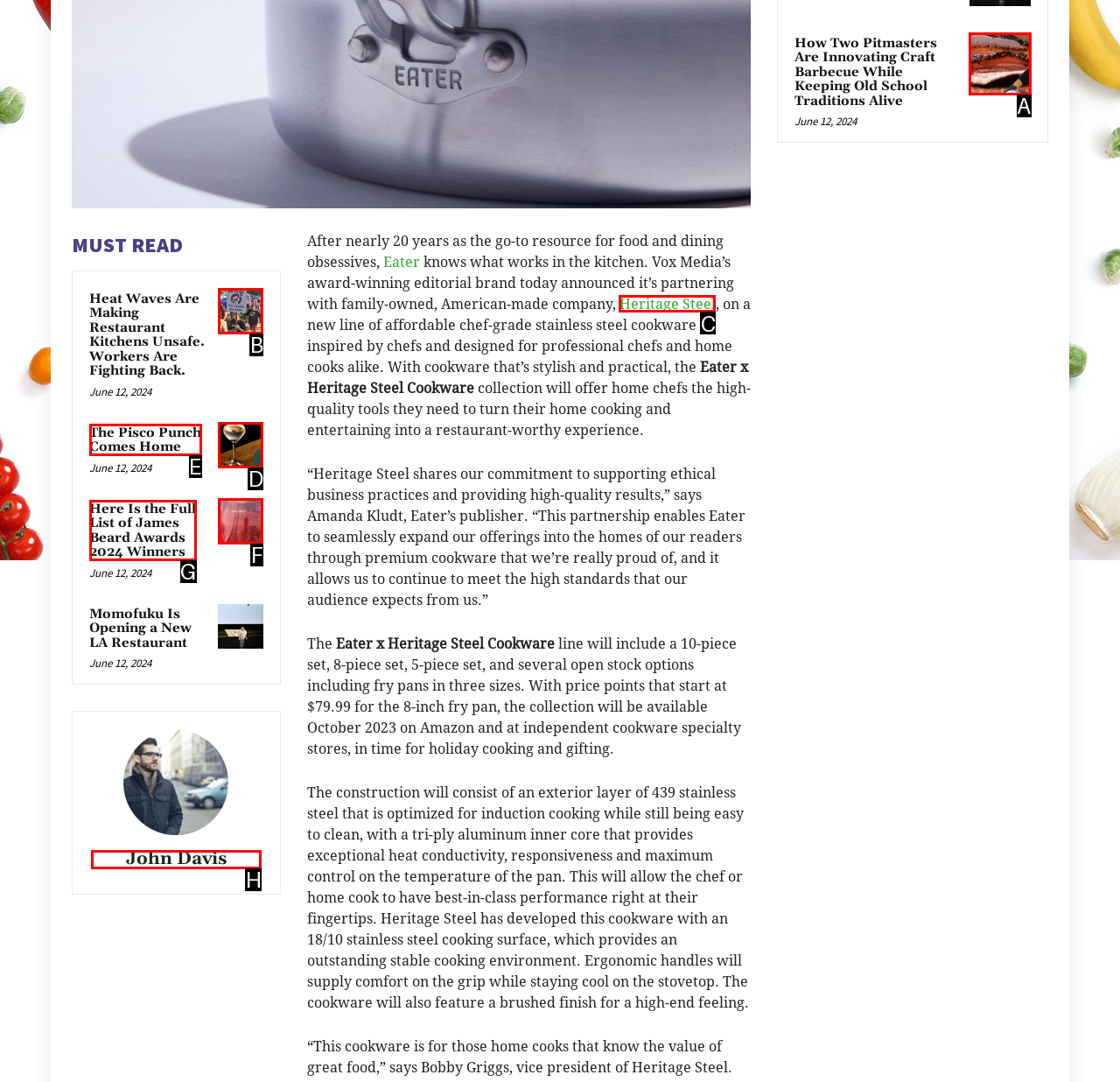Which option best describes: Best Emergency Food Supply
Respond with the letter of the appropriate choice.

None